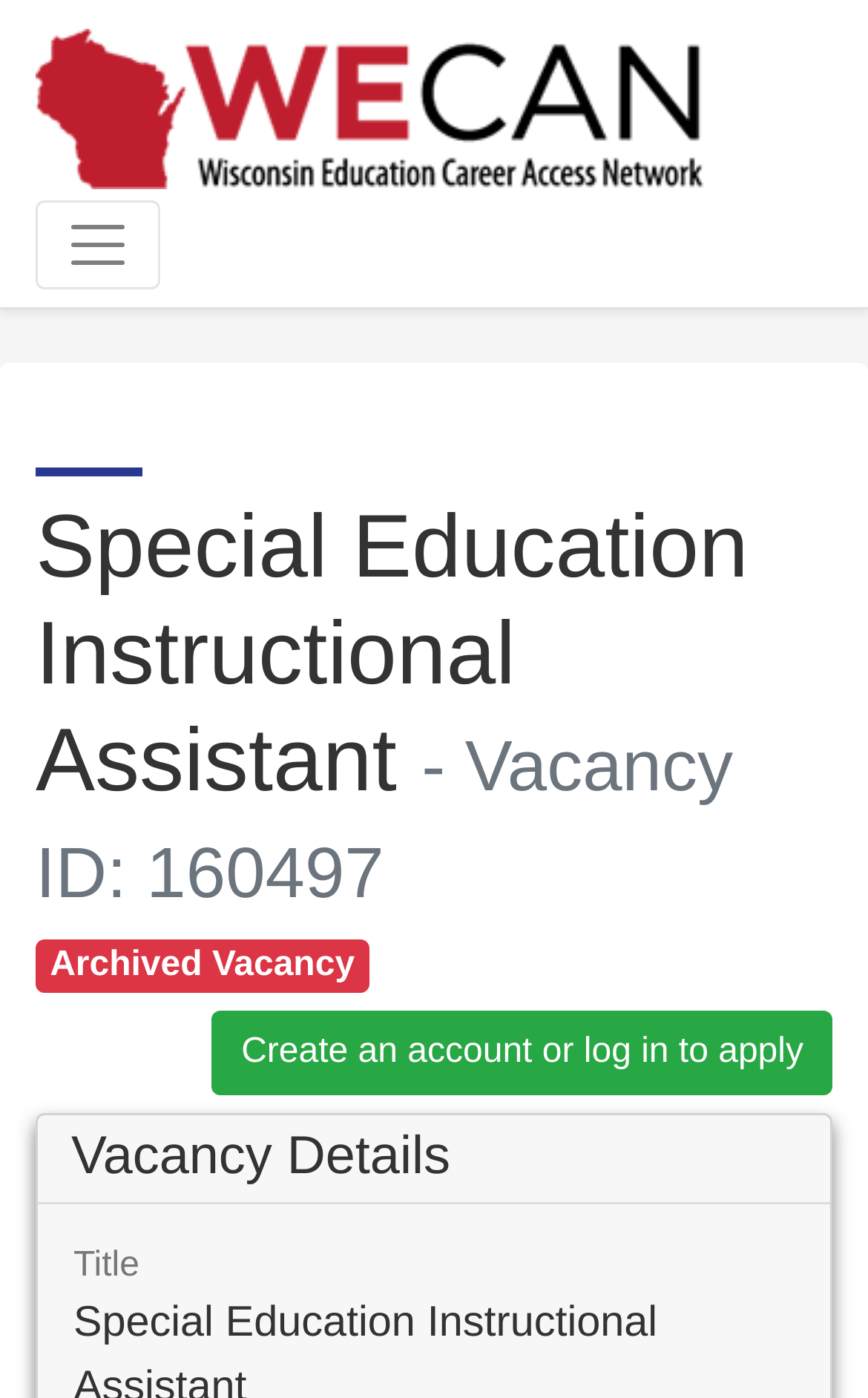What is required to apply for the vacancy?
Provide a detailed and extensive answer to the question.

The requirement to apply for the vacancy can be found in the link 'Create an account or log in to apply' which is located below the heading 'Special Education Instructional Assistant - Vacancy ID: 160497'.